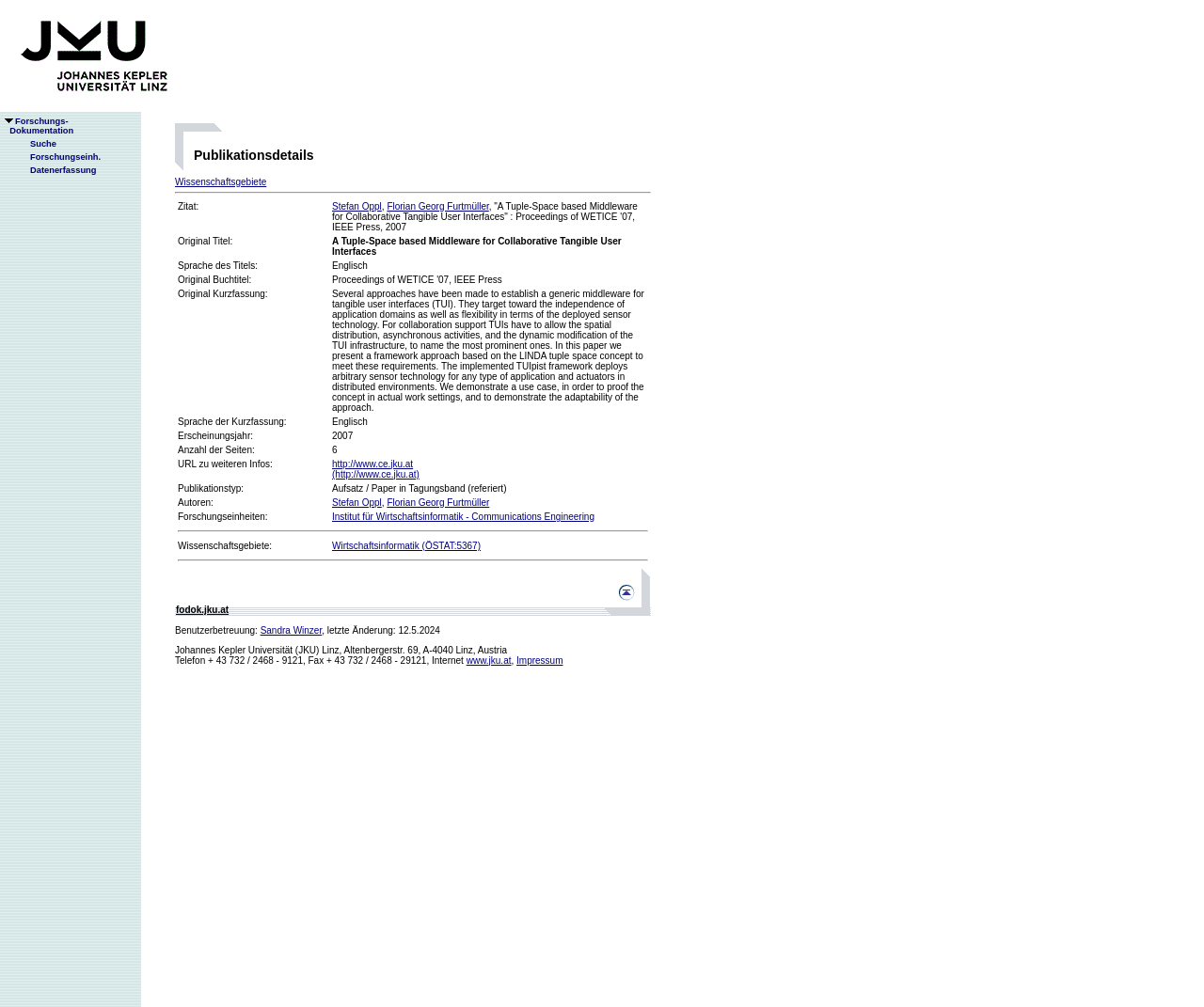Determine the bounding box coordinates of the clickable region to carry out the instruction: "Click on the link to Jku Linz".

[0.0, 0.103, 0.156, 0.113]